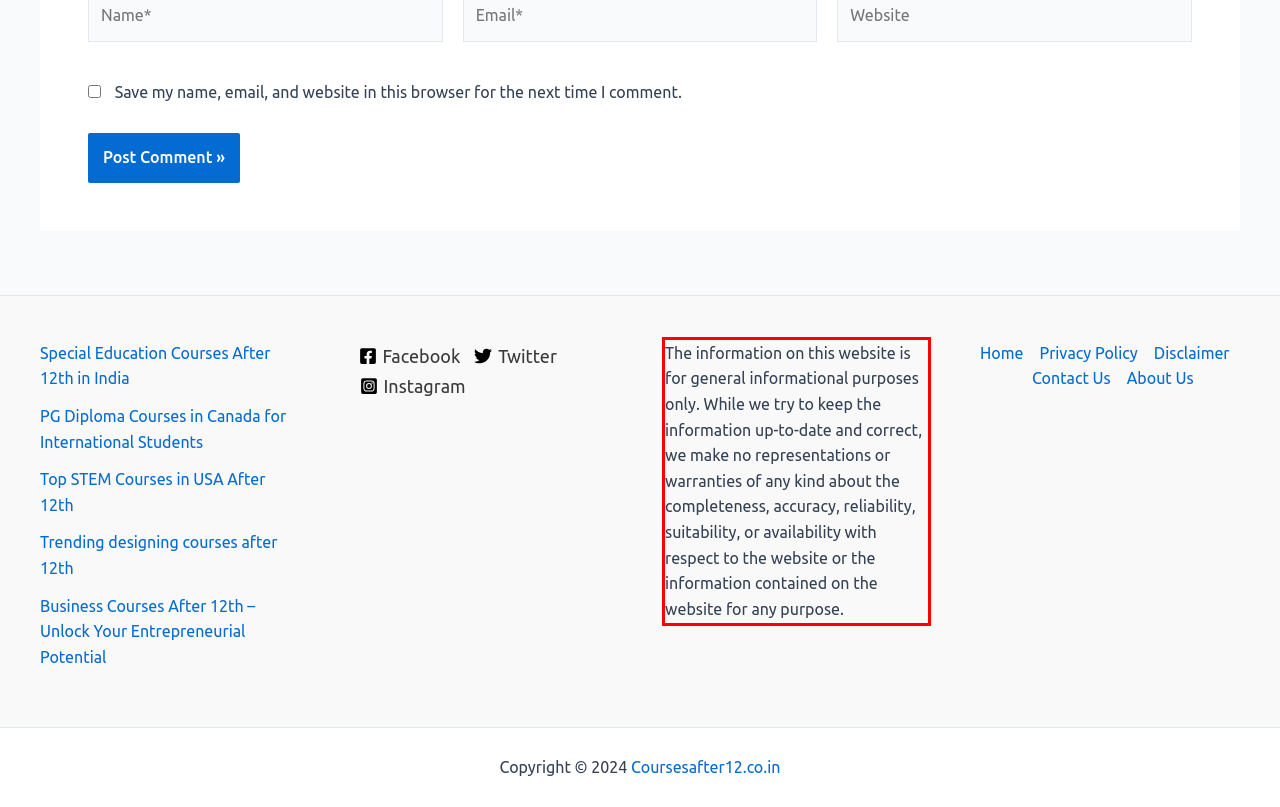You are given a webpage screenshot with a red bounding box around a UI element. Extract and generate the text inside this red bounding box.

The information on this website is for general informational purposes only. While we try to keep the information up-to-date and correct, we make no representations or warranties of any kind about the completeness, accuracy, reliability, suitability, or availability with respect to the website or the information contained on the website for any purpose.